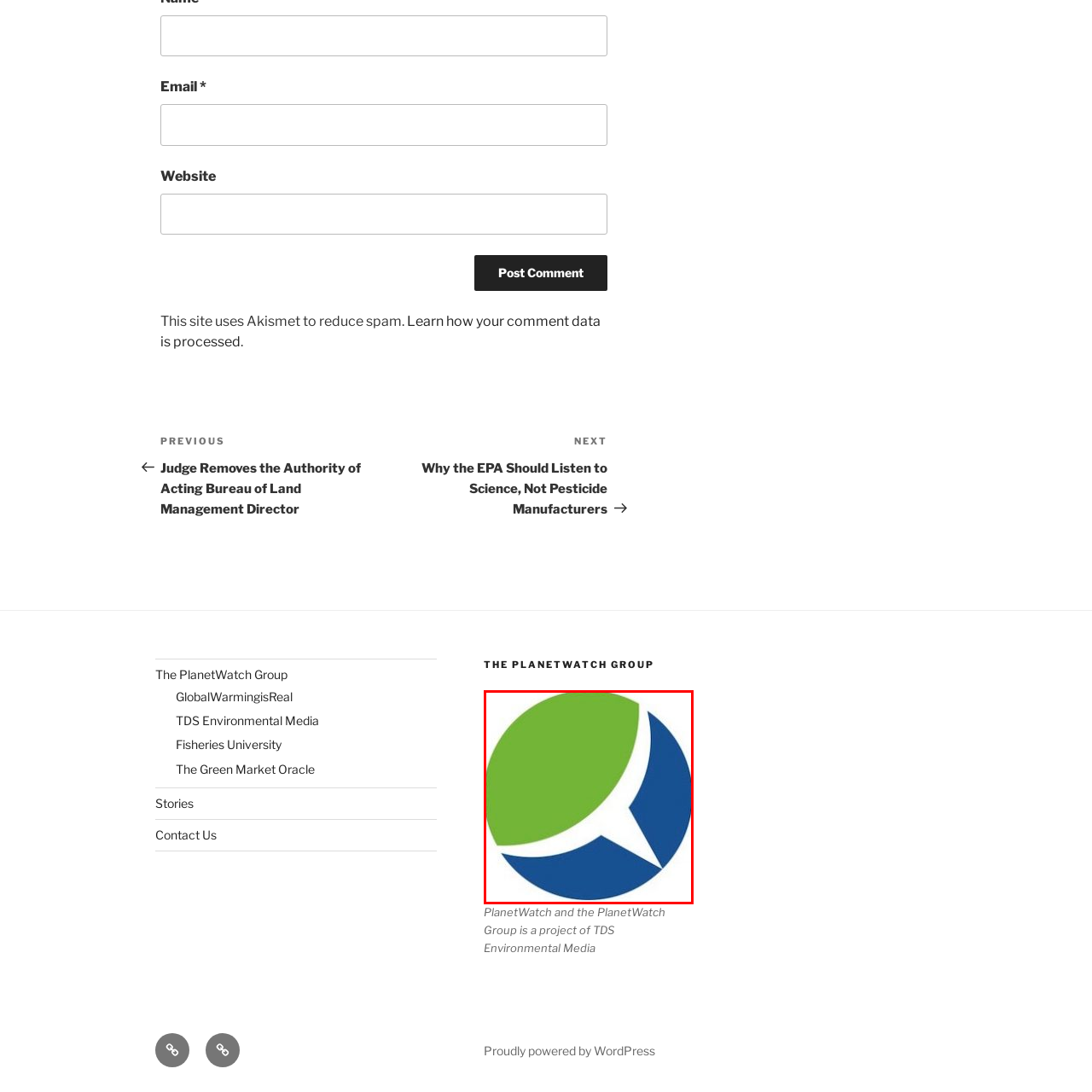What is represented by the calming blue color in the logo?
Direct your attention to the image enclosed by the red bounding box and provide a detailed answer to the question.

The lower half of the circular emblem is a calming blue, which represents the planet, water, and the environment, highlighting the organization's focus on environmental conservation and sustainability.